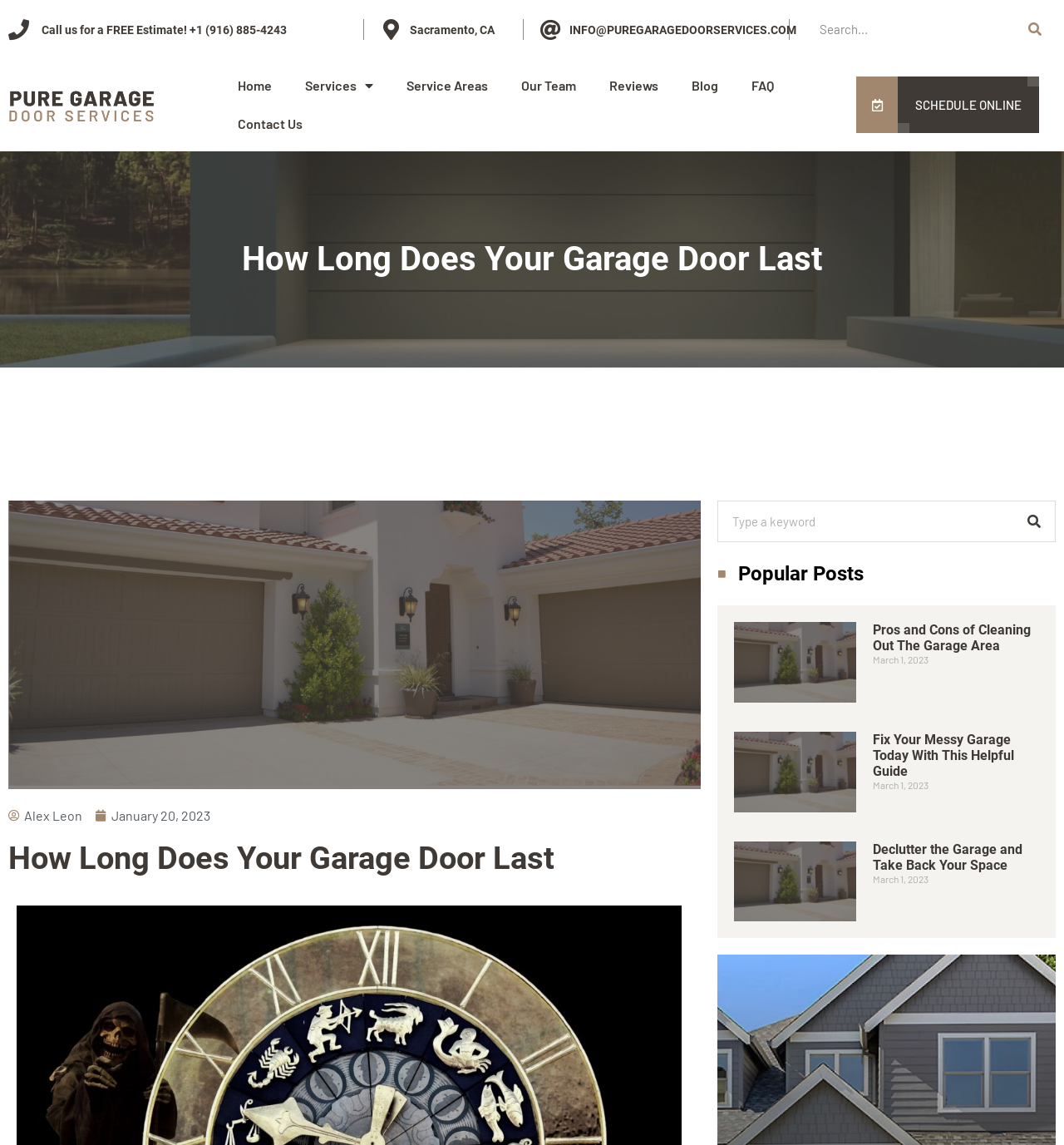What is the location of Pure Garage?
Provide a fully detailed and comprehensive answer to the question.

I found the location by looking at the StaticText element with the text 'Sacramento, CA' which is located at the top of the webpage.